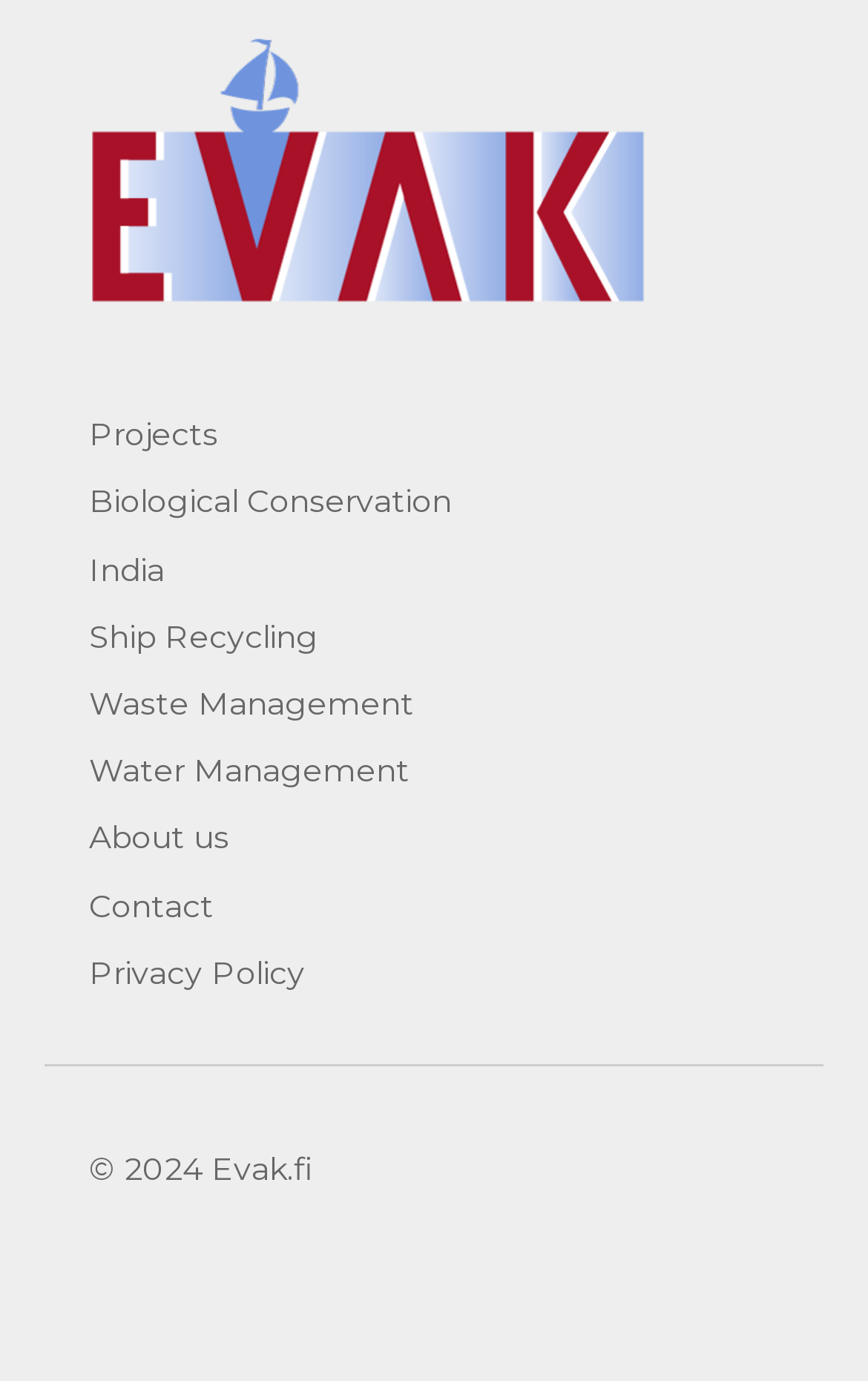What is the domain name of the website?
Your answer should be a single word or phrase derived from the screenshot.

Evak.fi